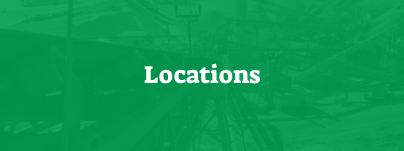What is the text 'Locations' displayed in?
Using the details from the image, give an elaborate explanation to answer the question.

The text 'Locations' is prominently displayed in bold, white text against a vibrant green background, which suggests that the company is highlighting different operational or service areas relevant to its projects or services.